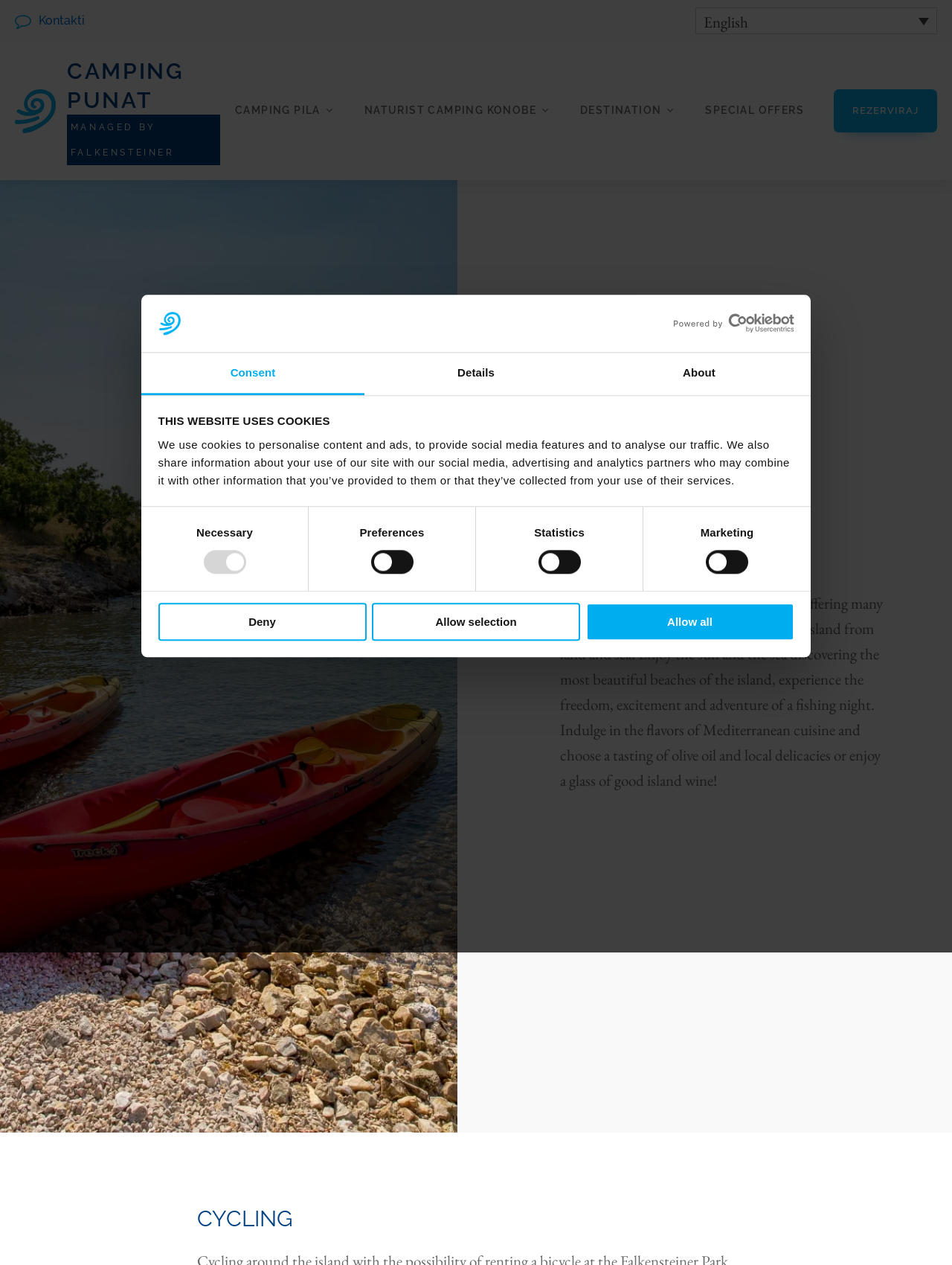Specify the bounding box coordinates of the area to click in order to execute this command: 'Select the English language'. The coordinates should consist of four float numbers ranging from 0 to 1, and should be formatted as [left, top, right, bottom].

[0.73, 0.006, 0.984, 0.027]